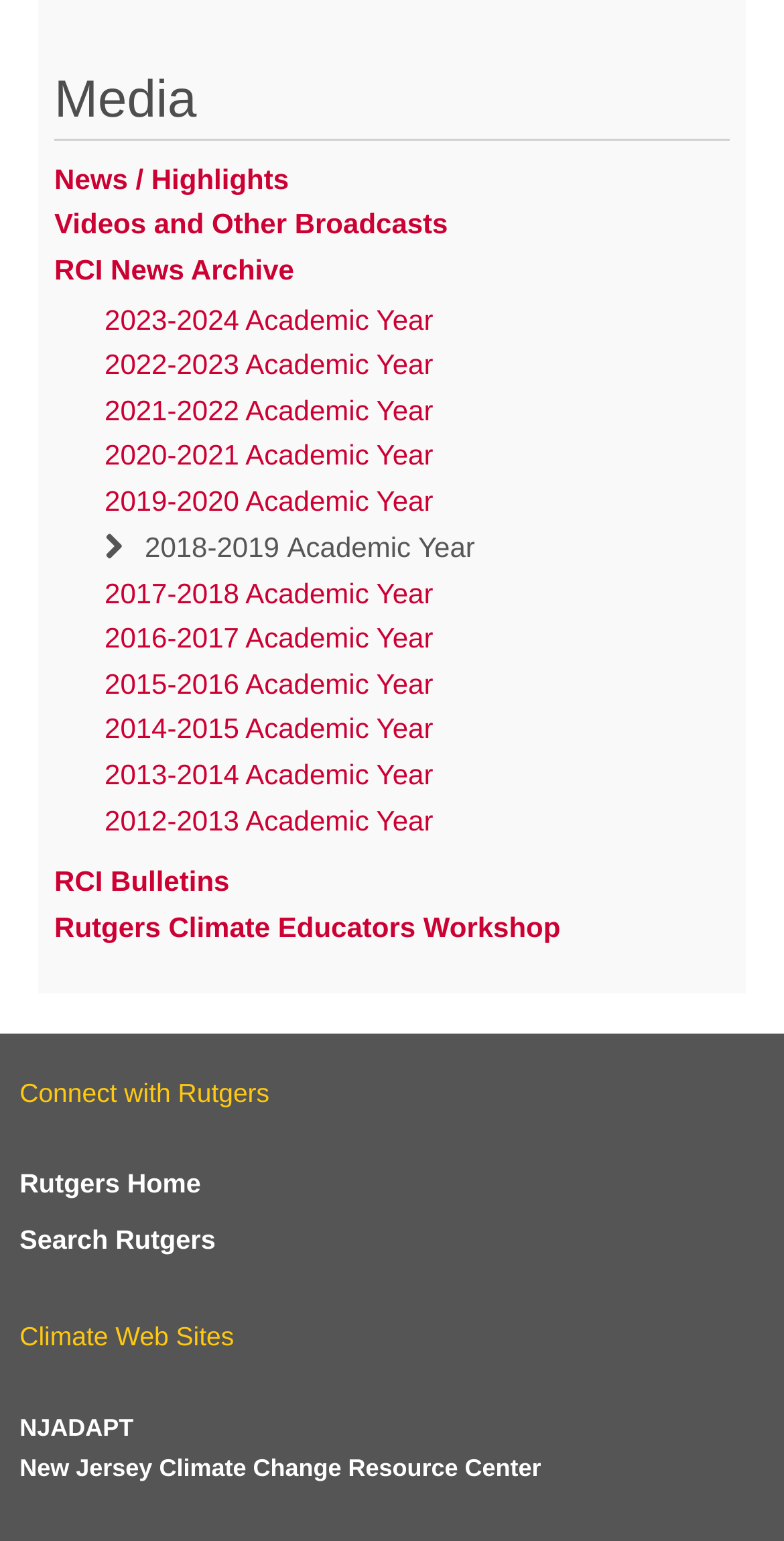Please locate the bounding box coordinates for the element that should be clicked to achieve the following instruction: "View news and highlights". Ensure the coordinates are given as four float numbers between 0 and 1, i.e., [left, top, right, bottom].

[0.069, 0.104, 0.931, 0.13]